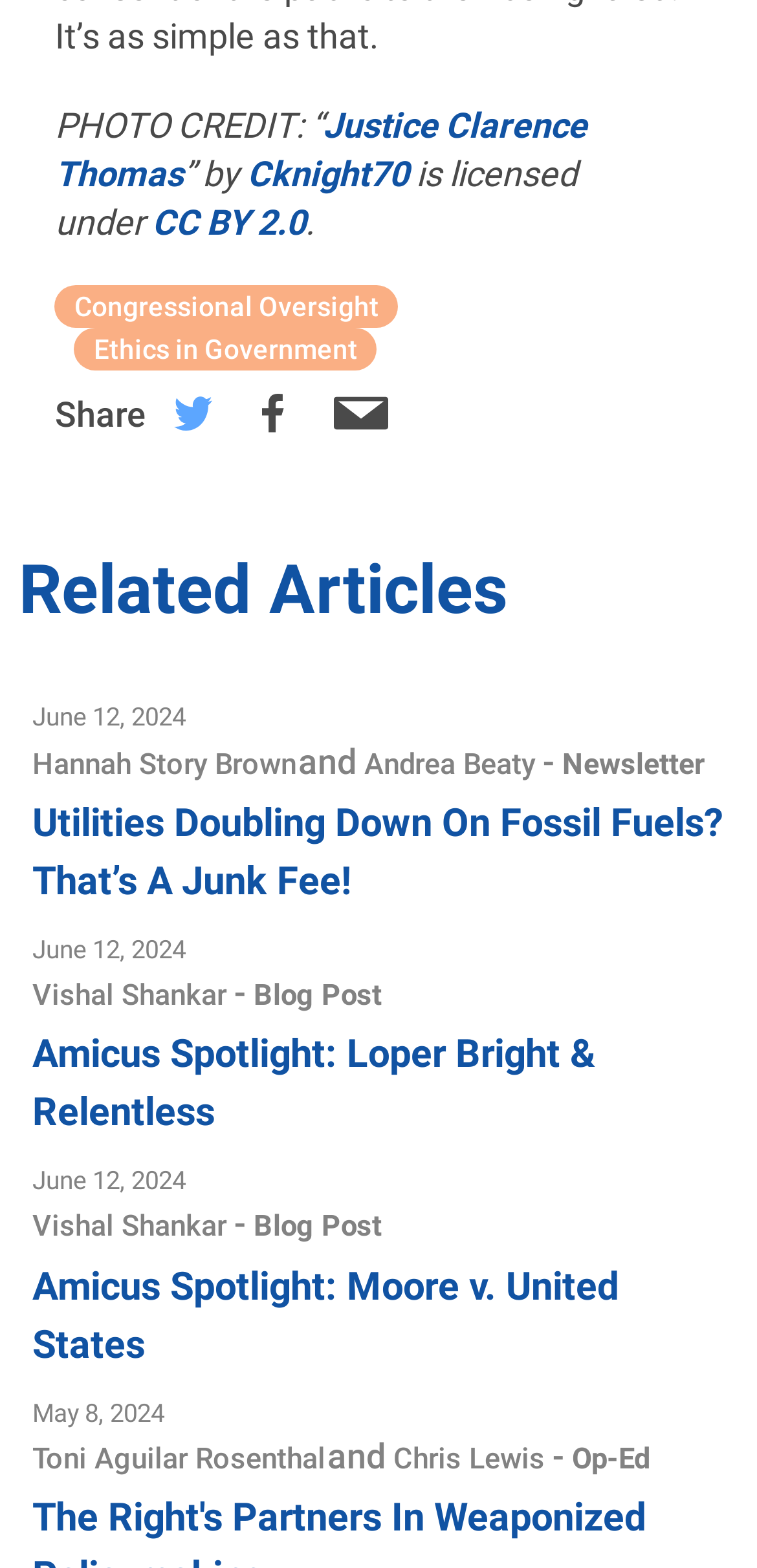Analyze the image and give a detailed response to the question:
What is the license of the image of Justice Clarence Thomas?

I found the image of Justice Clarence Thomas at the top of the webpage, and next to it is the text '” by Cknight70 is licensed under CC BY 2.0', which indicates the license of the image.